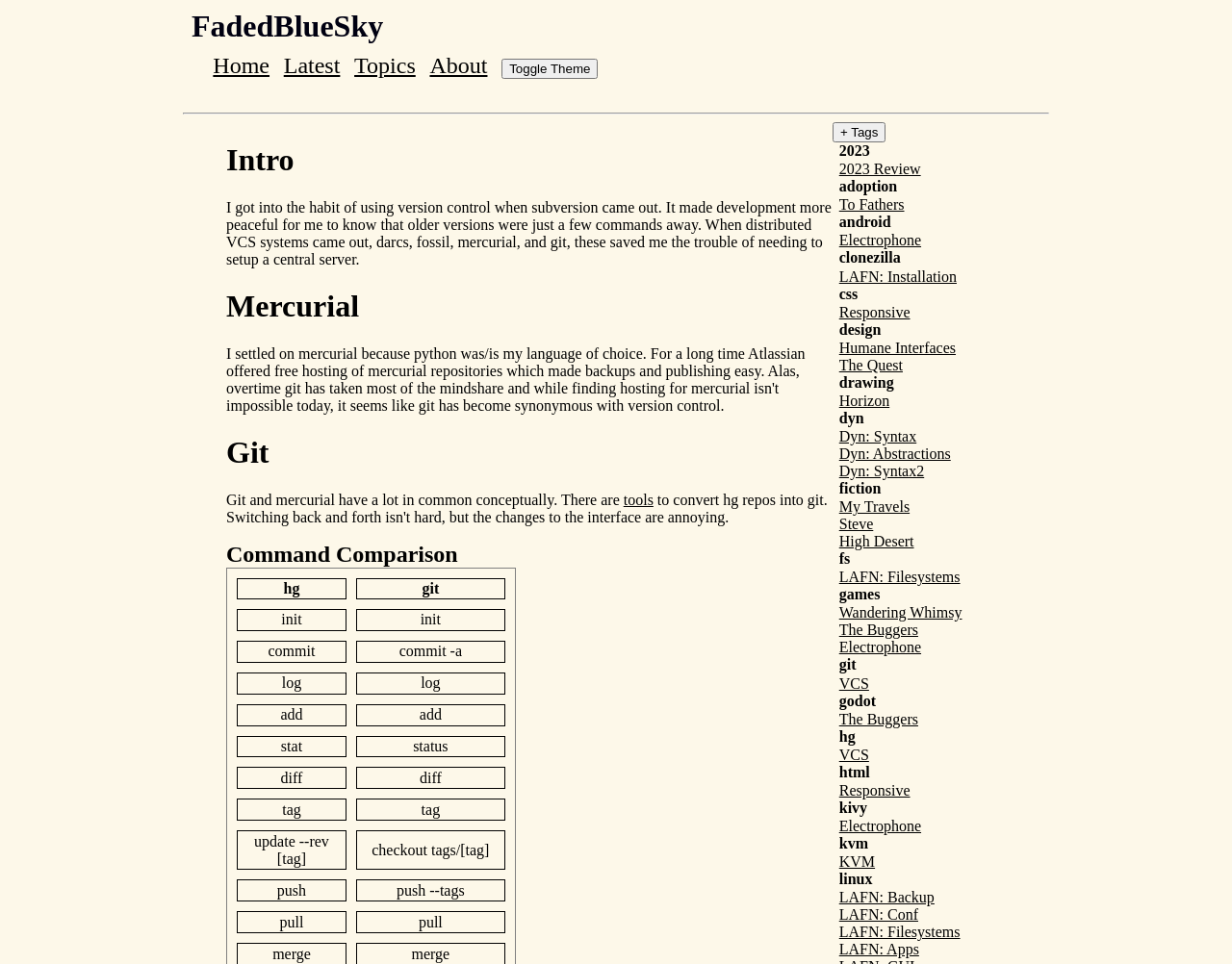What is the purpose of the 'Toggle Theme' button?
Please give a detailed and elaborate explanation in response to the question.

The 'Toggle Theme' button is a button element located at the top of the webpage, and its purpose is to allow users to change the theme of the wiki, likely to switch between different visual styles or layouts.